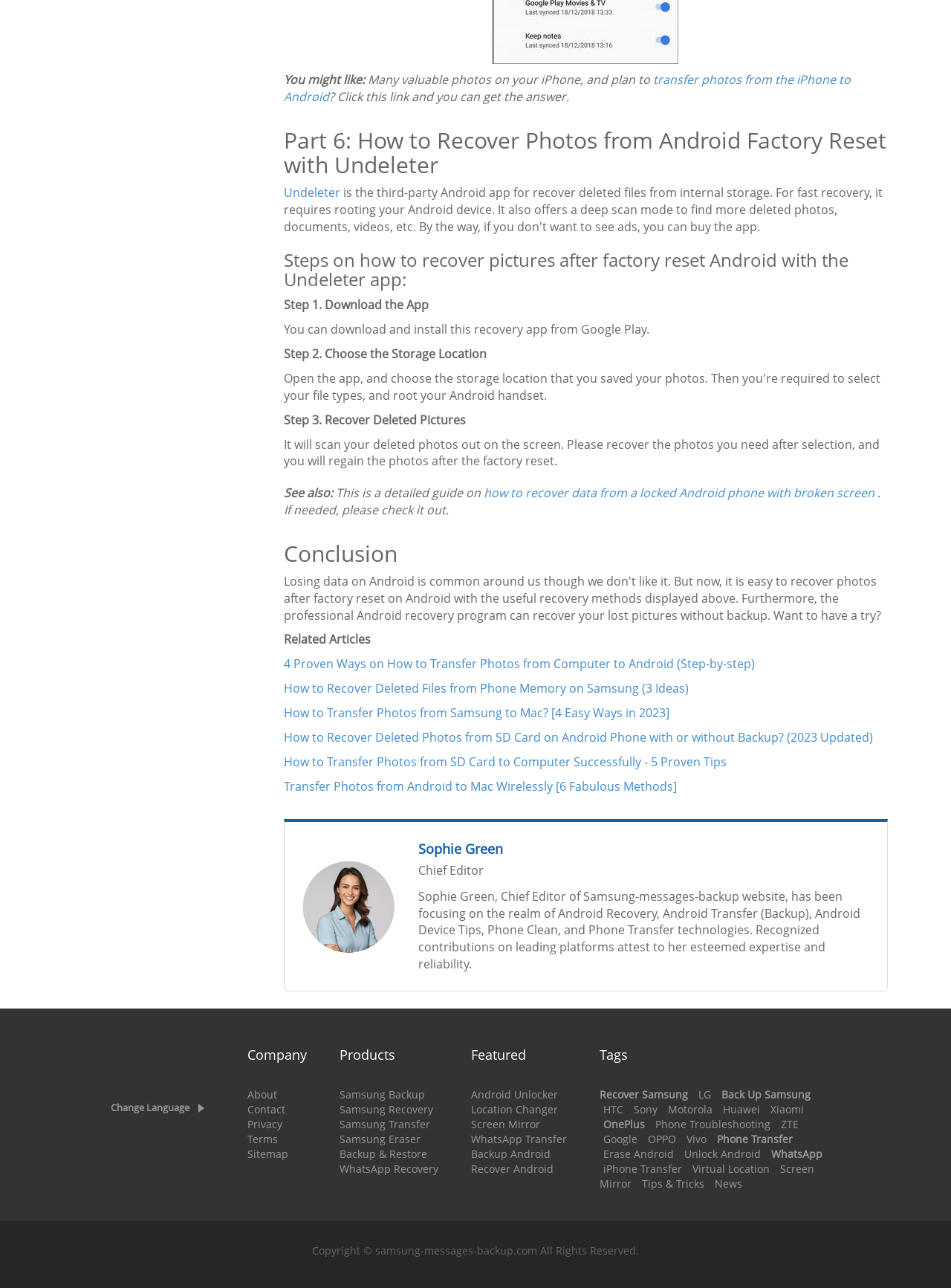Please predict the bounding box coordinates of the element's region where a click is necessary to complete the following instruction: "Check out the guide on how to recover data from a locked Android phone with broken screen". The coordinates should be represented by four float numbers between 0 and 1, i.e., [left, top, right, bottom].

[0.508, 0.376, 0.922, 0.389]